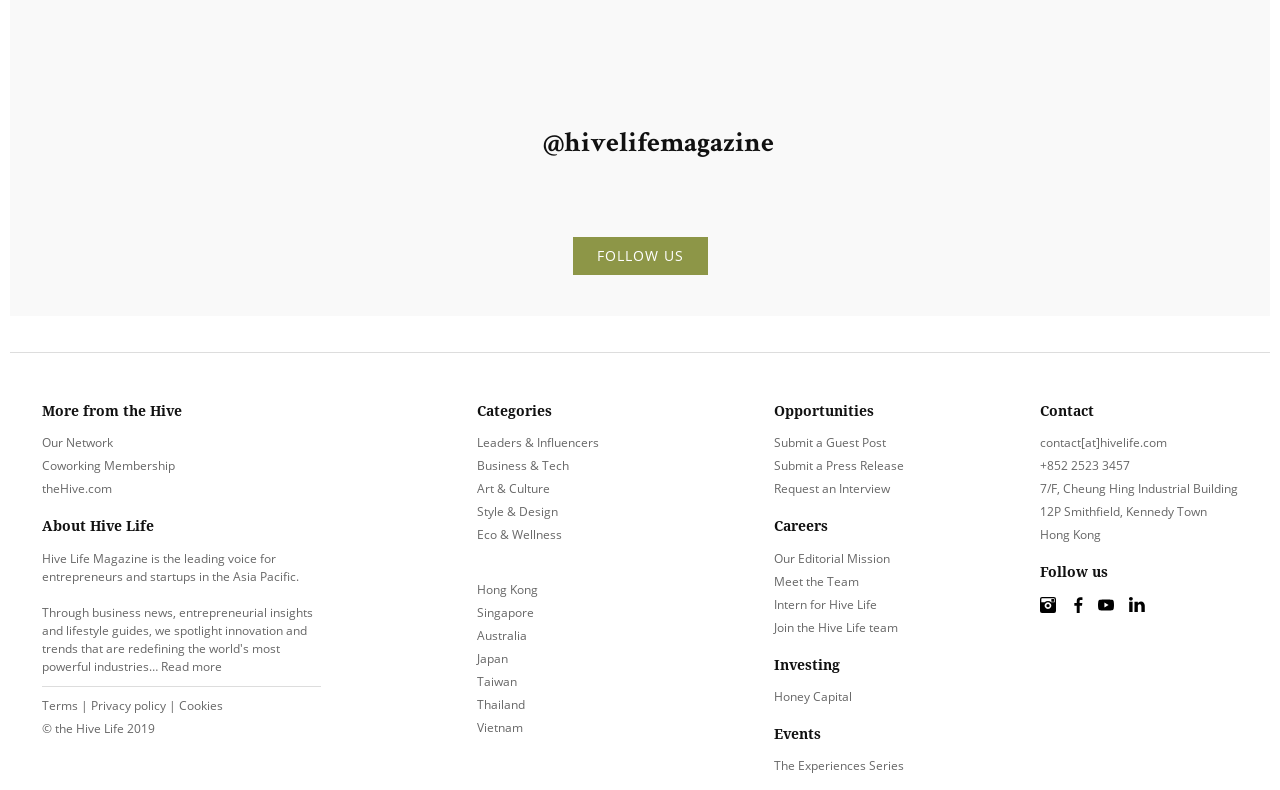What are the categories of articles on this website?
Refer to the image and give a detailed answer to the query.

The categories of articles can be found in the section with the heading 'Categories'. There are several links under this heading, including 'Leaders & Influencers', 'Business & Tech', 'Art & Culture', and more, which suggest the different categories of articles available on this website.